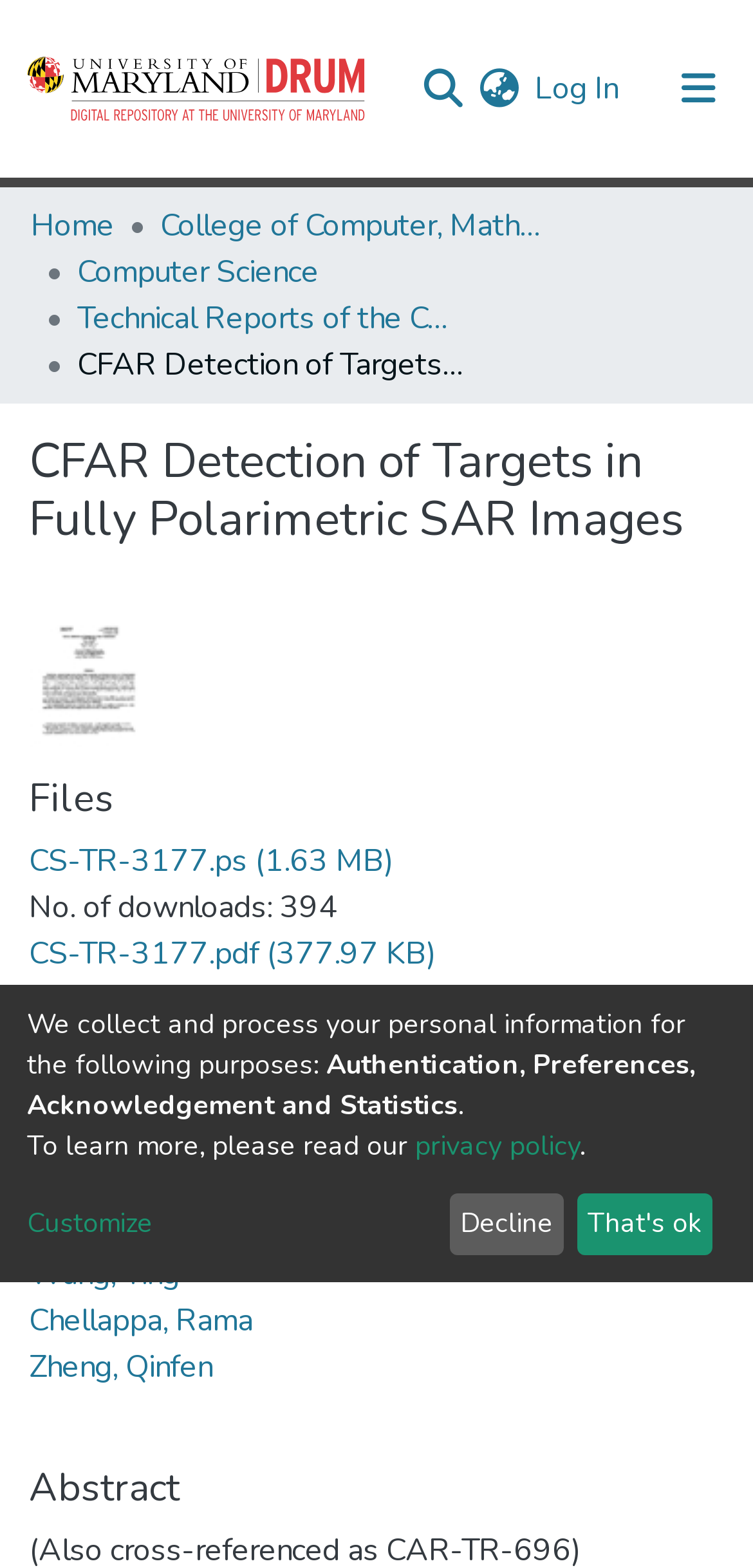Identify the bounding box coordinates for the region to click in order to carry out this instruction: "View communities and collections". Provide the coordinates using four float numbers between 0 and 1, formatted as [left, top, right, bottom].

[0.041, 0.115, 0.513, 0.164]